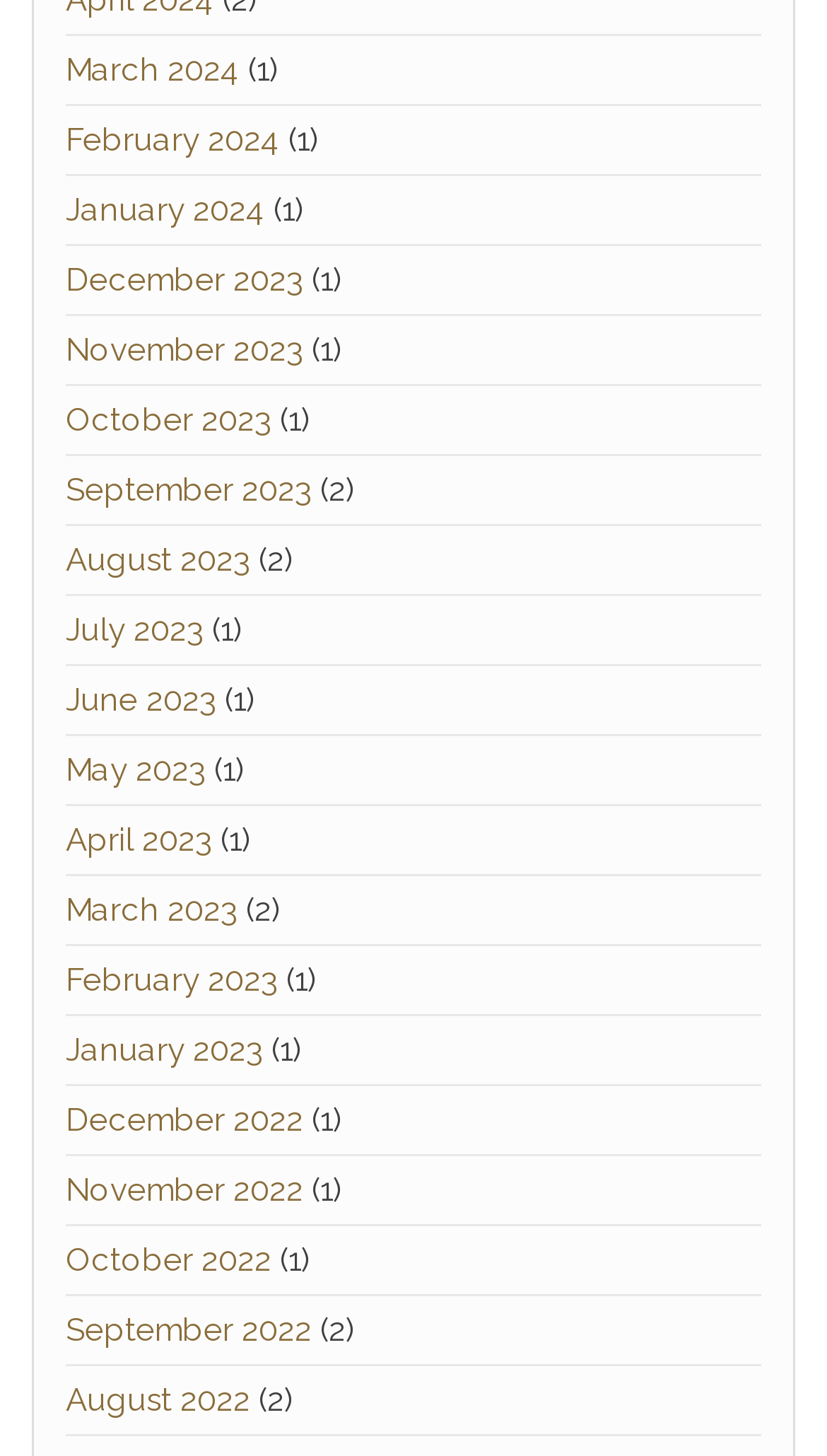Answer succinctly with a single word or phrase:
What is the earliest month listed?

August 2022